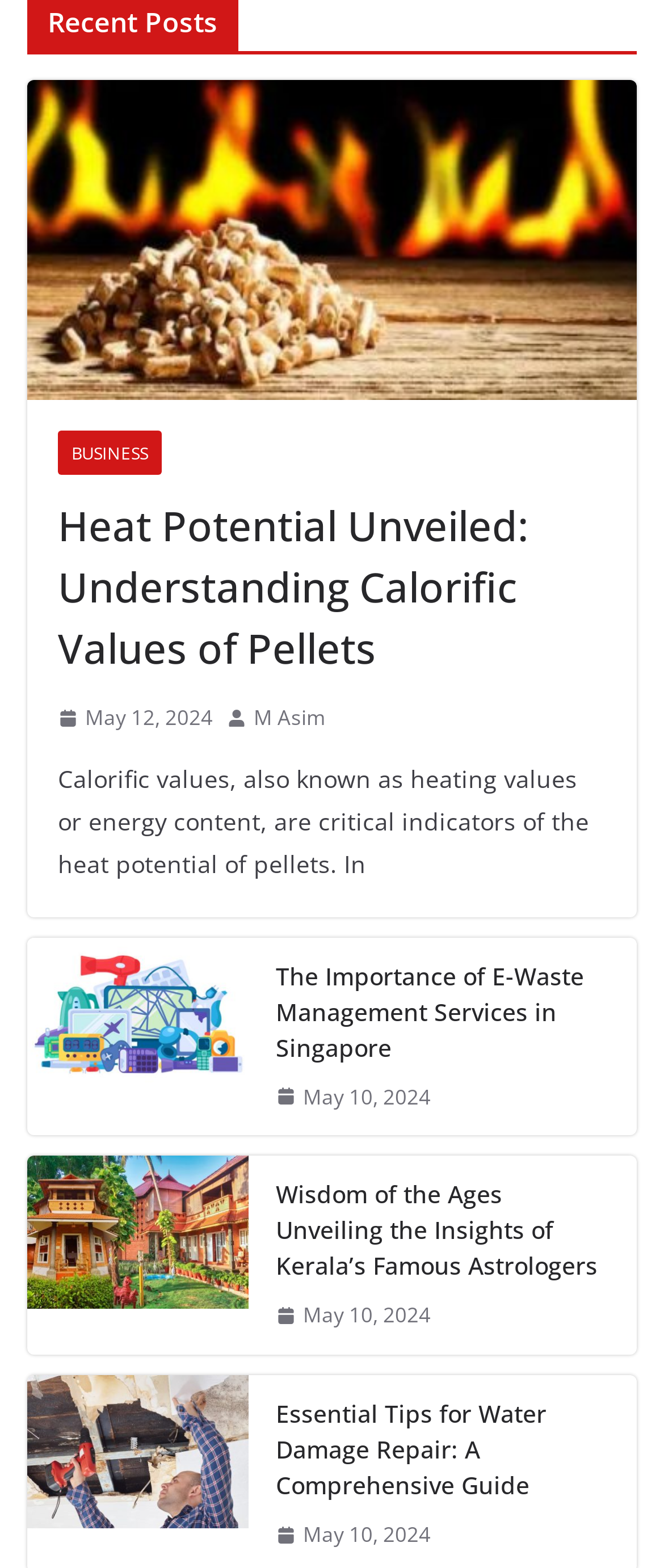Could you please study the image and provide a detailed answer to the question:
How many articles are on this webpage?

I counted the number of headings on the webpage, and there are four headings, each corresponding to a separate article.